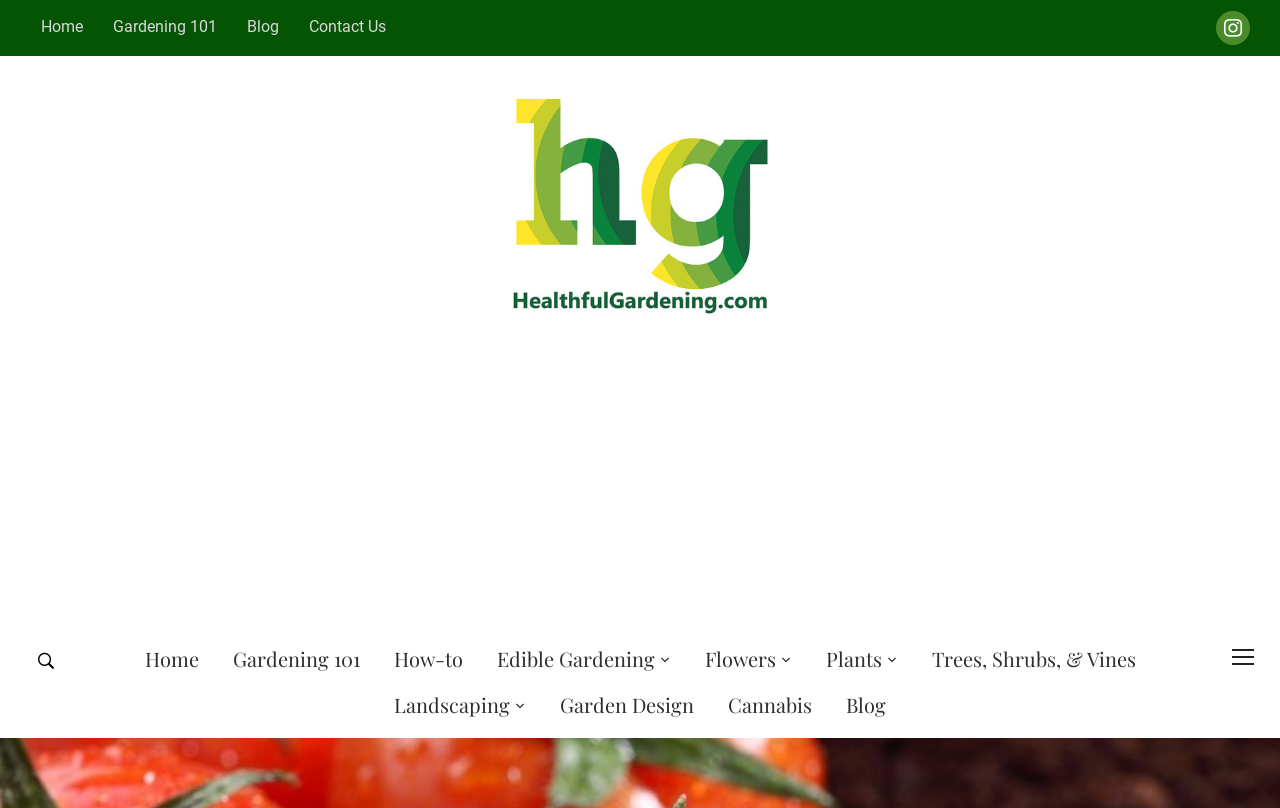Summarize the contents and layout of the webpage in detail.

The webpage is about healthful gardening, specifically focusing on the best soil for tomatoes. At the top right corner, there is an Instagram link with an icon. Below it, there are five main navigation links: Home, Gardening 101, Blog, and Contact Us. 

To the right of these links, the website's logo, healthfulgardening.com, is displayed with an image. 

Below the navigation links, there is a large section that takes up most of the page, which appears to be an advertisement. 

At the bottom left, there is a search button. Next to it, there are nine links: Home, Gardening 101, How-to, Edible Gardening, Flowers, Plants, Trees, Shrubs, & Vines, Landscaping, and Garden Design. Some of these links have icons. 

Further to the right, there are two more links: Cannabis and Blog. 

At the bottom right corner, there is a link to toggle the sidebar and navigation.